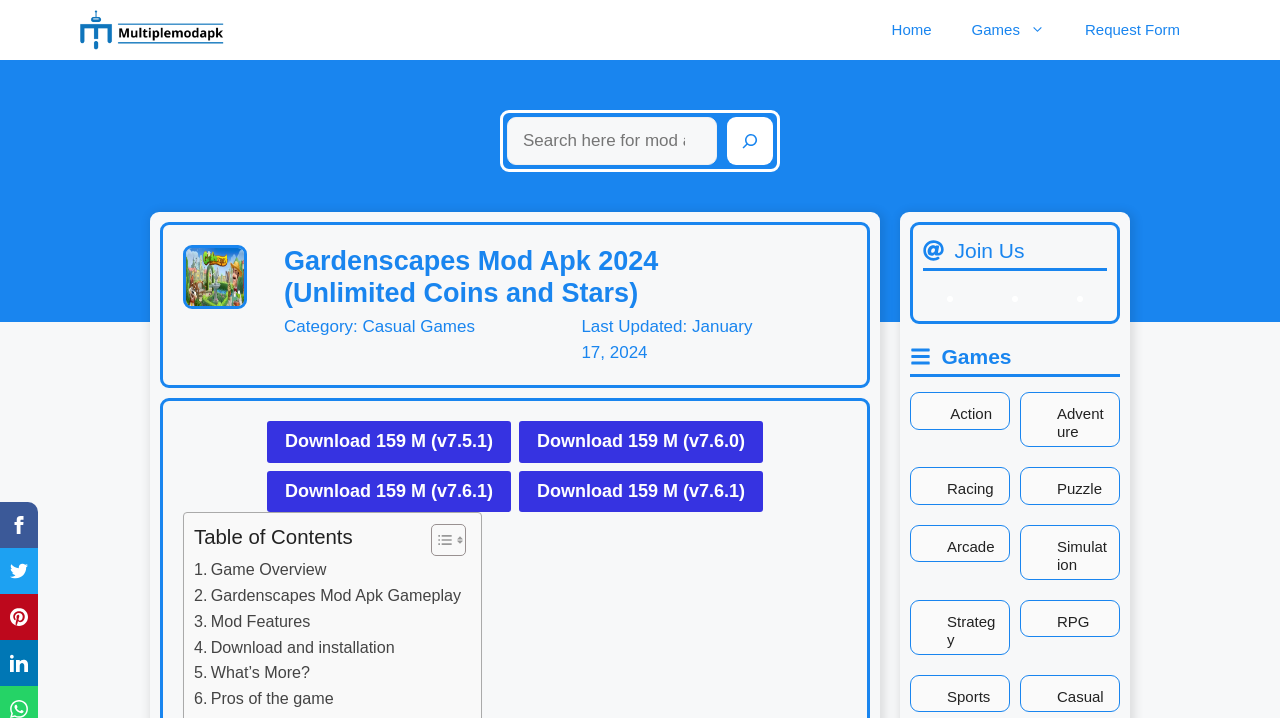What is the name of the game being described?
Answer the question with a detailed and thorough explanation.

I found the name of the game being described by looking at the heading 'Gardenscapes Mod Apk 2024 (Unlimited Coins and Stars)' on the webpage.